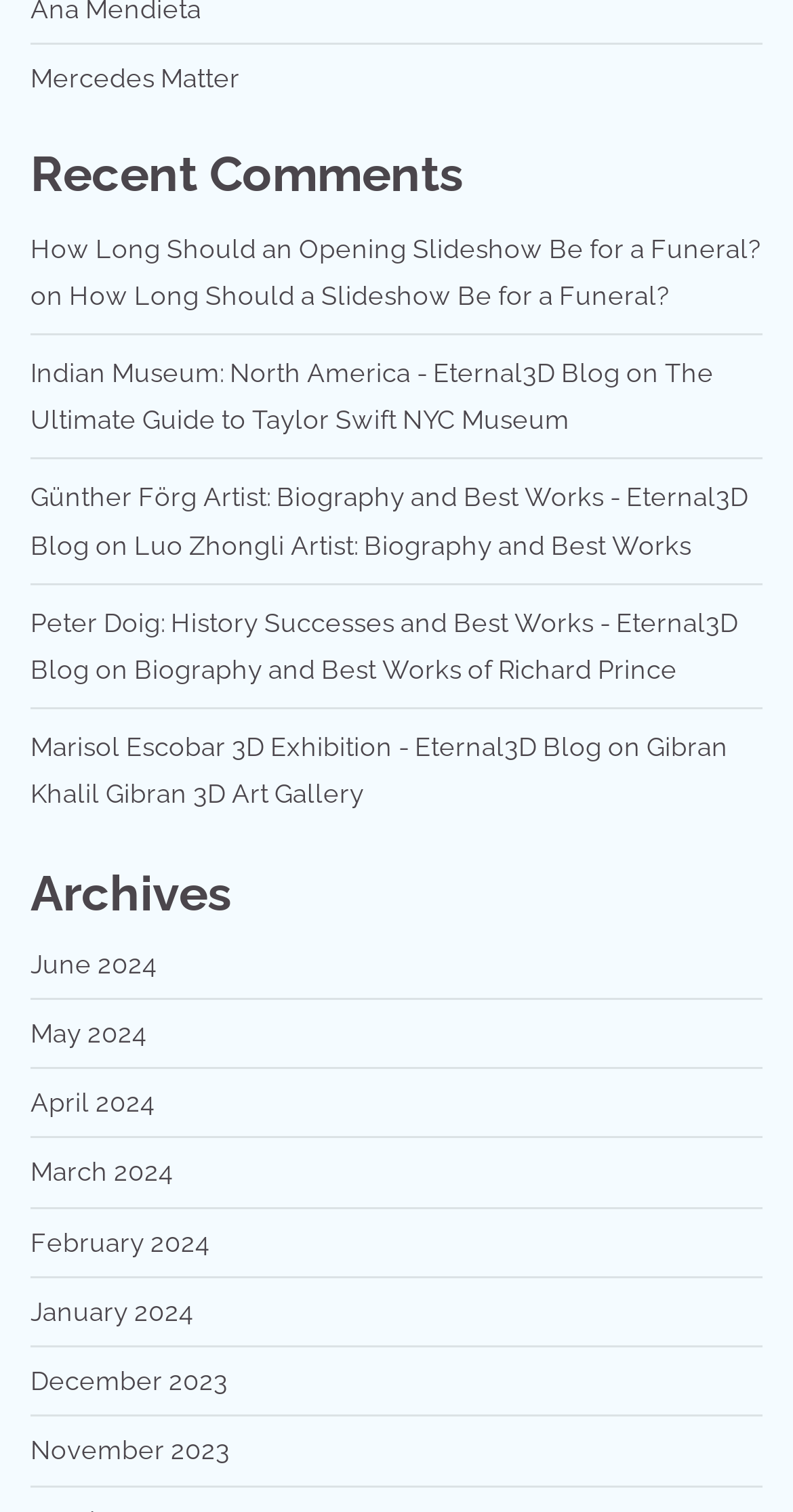Determine the bounding box coordinates of the section I need to click to execute the following instruction: "Explore Indian Museum: North America". Provide the coordinates as four float numbers between 0 and 1, i.e., [left, top, right, bottom].

[0.038, 0.237, 0.782, 0.257]